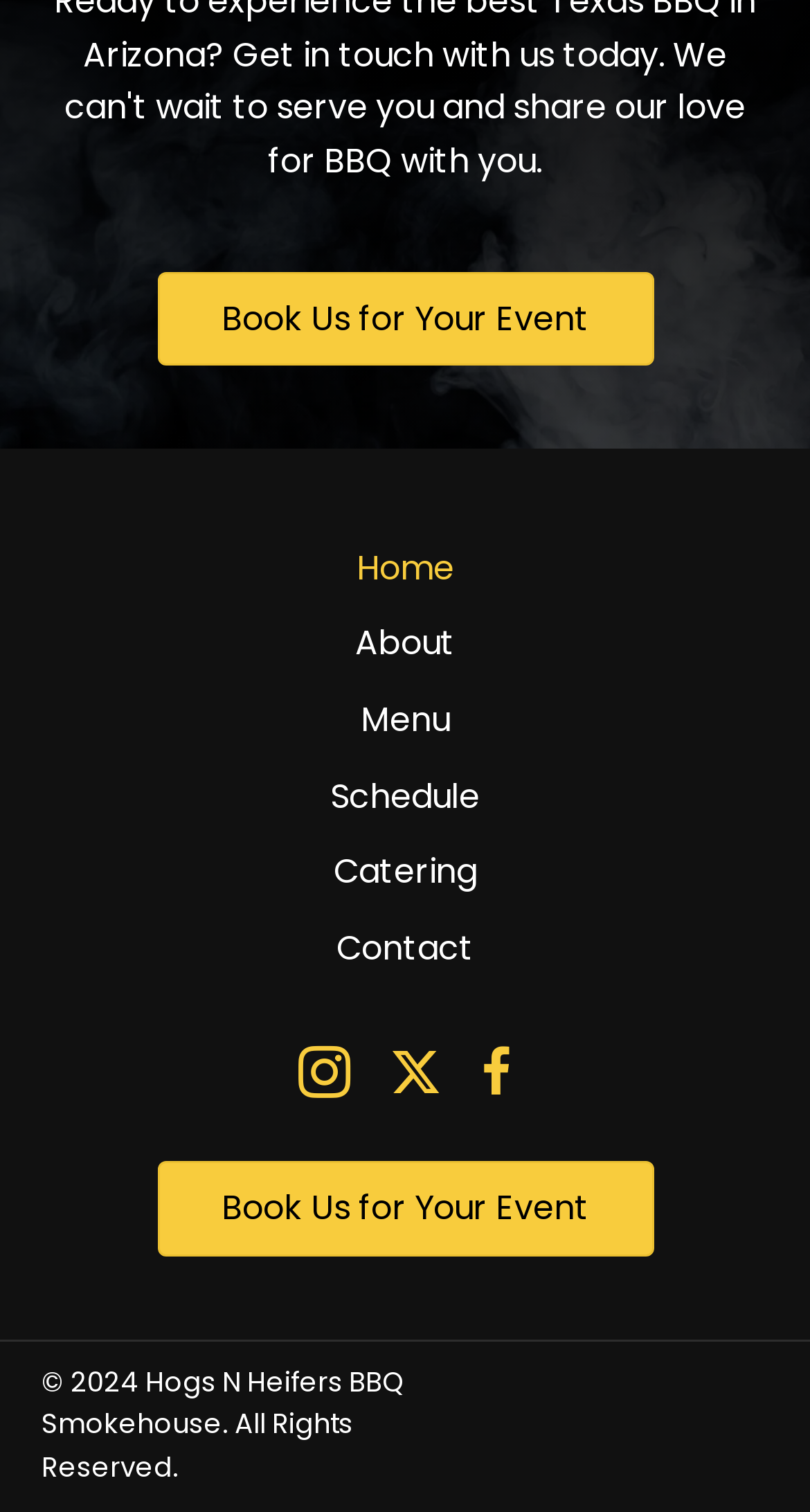Extract the bounding box coordinates for the UI element described by the text: "alt="GoDaddy Web Design"". The coordinates should be in the form of [left, top, right, bottom] with values between 0 and 1.

[0.633, 0.929, 0.974, 0.961]